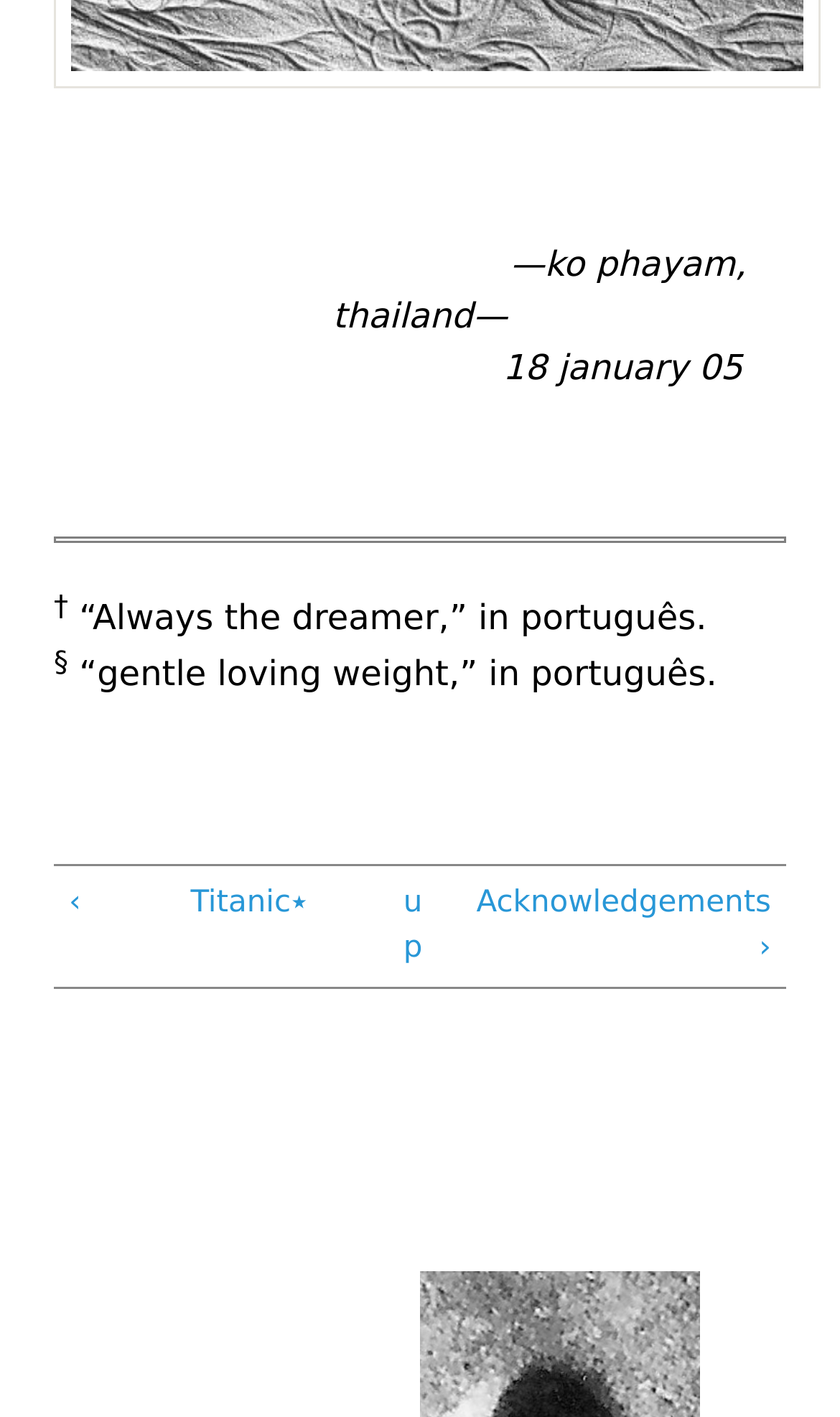Give the bounding box coordinates for the element described as: "Acknowledgements ›".

[0.567, 0.623, 0.918, 0.686]